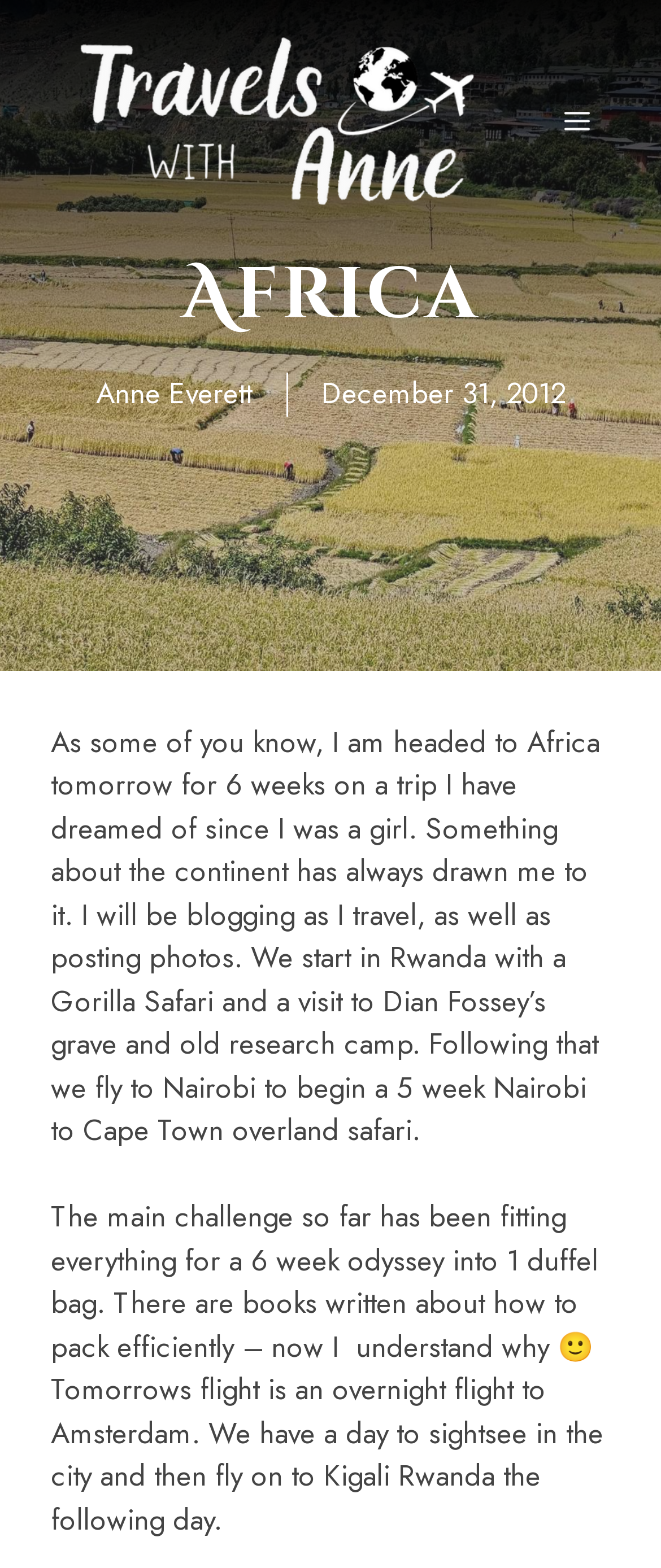Write a detailed summary of the webpage, including text, images, and layout.

The webpage is about a personal travel blog, specifically a trip to Africa. At the top, there is a banner with a link to "Travels With Anne" and an image with the same name. To the right of the banner, there is a navigation menu toggle button labeled "MENU". 

Below the banner, there is a large heading that reads "Africa". Underneath the heading, the author's name "Anne Everett" is displayed, followed by a timestamp "December 31, 2012". 

The main content of the page is a blog post, which is divided into two paragraphs. The first paragraph describes the author's upcoming trip to Africa, mentioning that she will be blogging and posting photos during her 6-week journey. The trip will start in Rwanda with a Gorilla Safari and a visit to Dian Fossey's grave and old research camp, followed by a 5-week overland safari from Nairobi to Cape Town. 

The second paragraph discusses the challenges of packing for the trip, with the author joking about the difficulty of fitting everything into one duffel bag. The paragraph also mentions the author's upcoming flight to Amsterdam and her plans to sightsee in the city before flying to Kigali, Rwanda the following day.